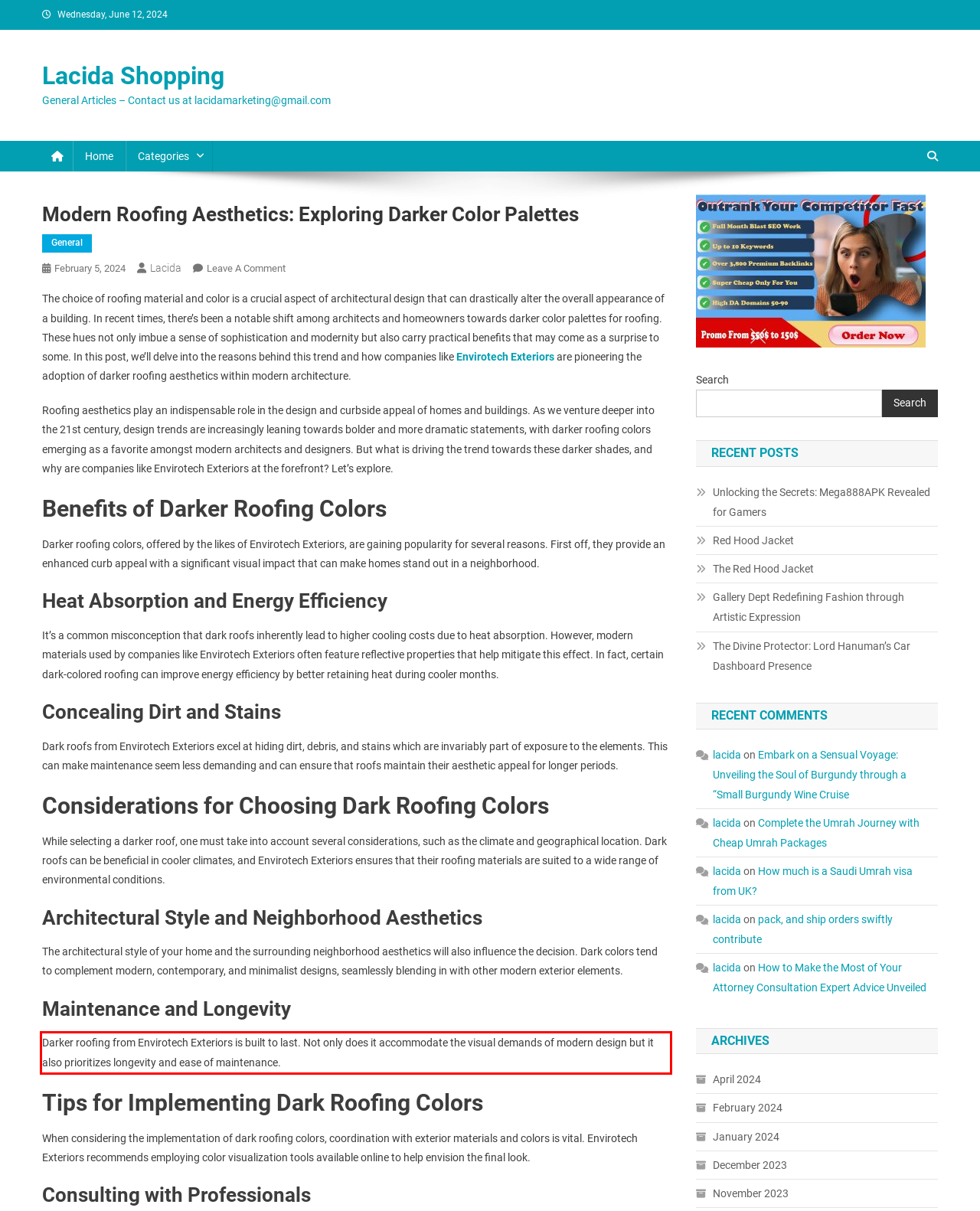Locate the red bounding box in the provided webpage screenshot and use OCR to determine the text content inside it.

Darker roofing from Envirotech Exteriors is built to last. Not only does it accommodate the visual demands of modern design but it also prioritizes longevity and ease of maintenance.